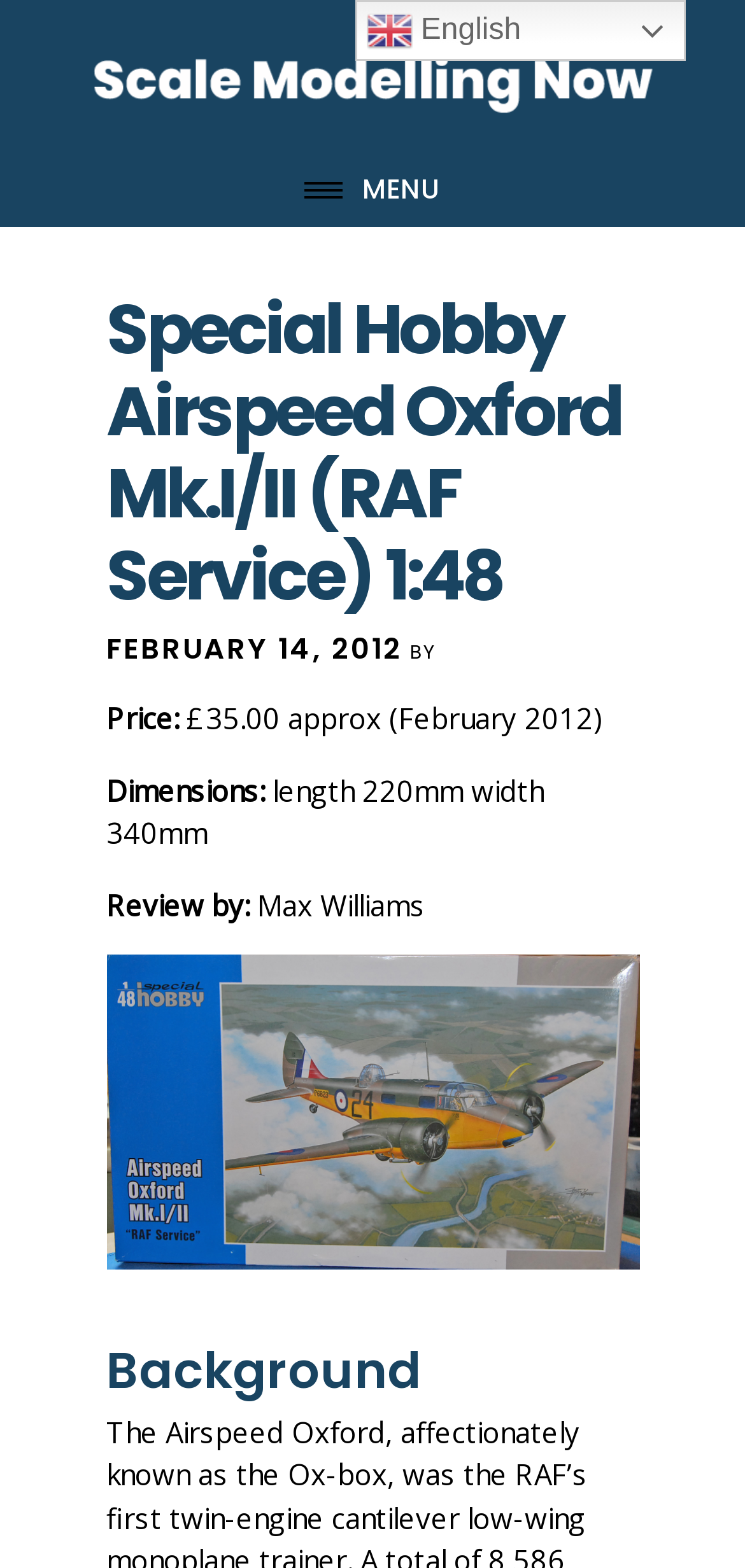Kindly respond to the following question with a single word or a brief phrase: 
What is the price of the model?

£35.00